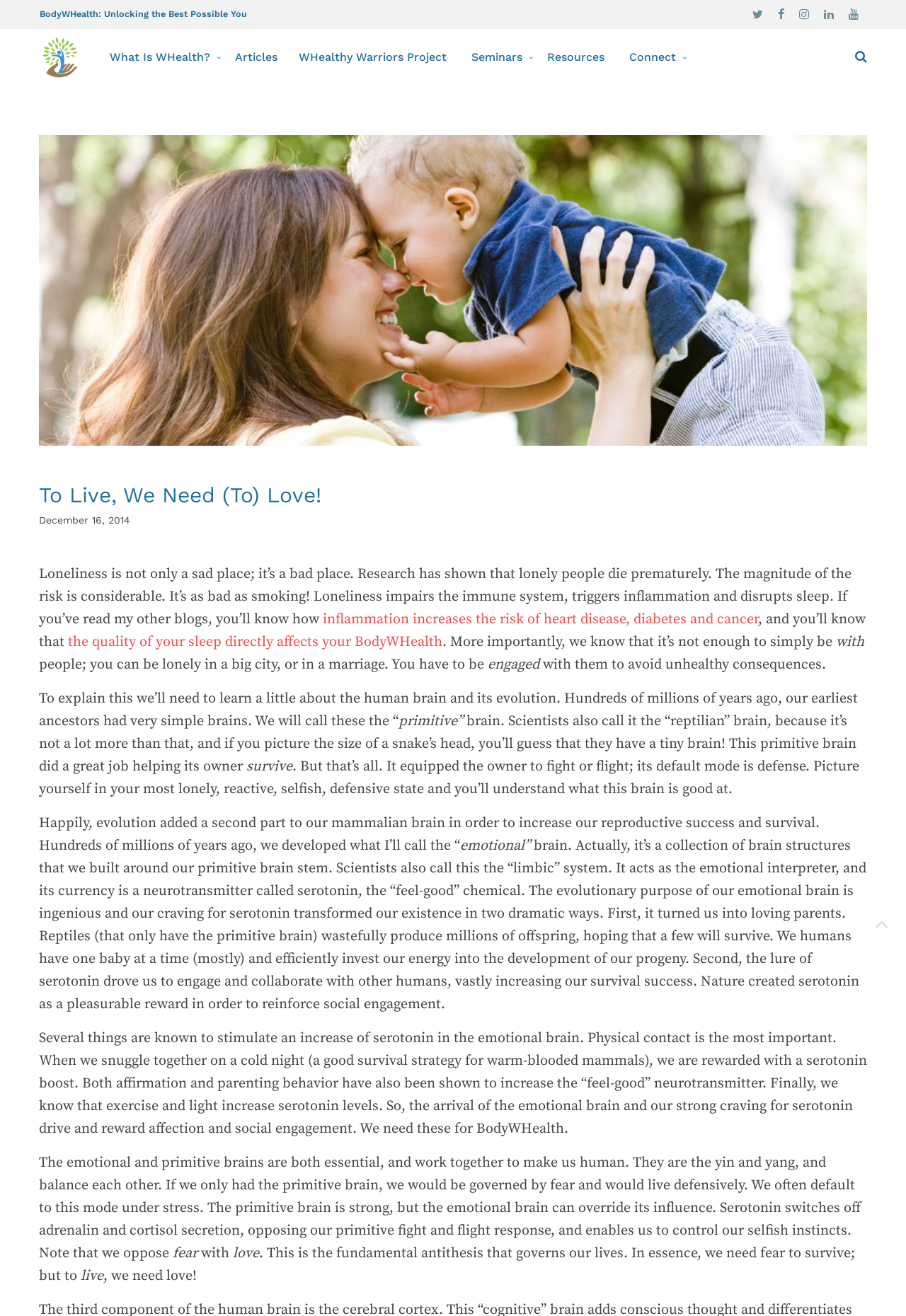Please specify the bounding box coordinates for the clickable region that will help you carry out the instruction: "Read the article 'What Is WHealth?'".

[0.105, 0.022, 0.248, 0.065]